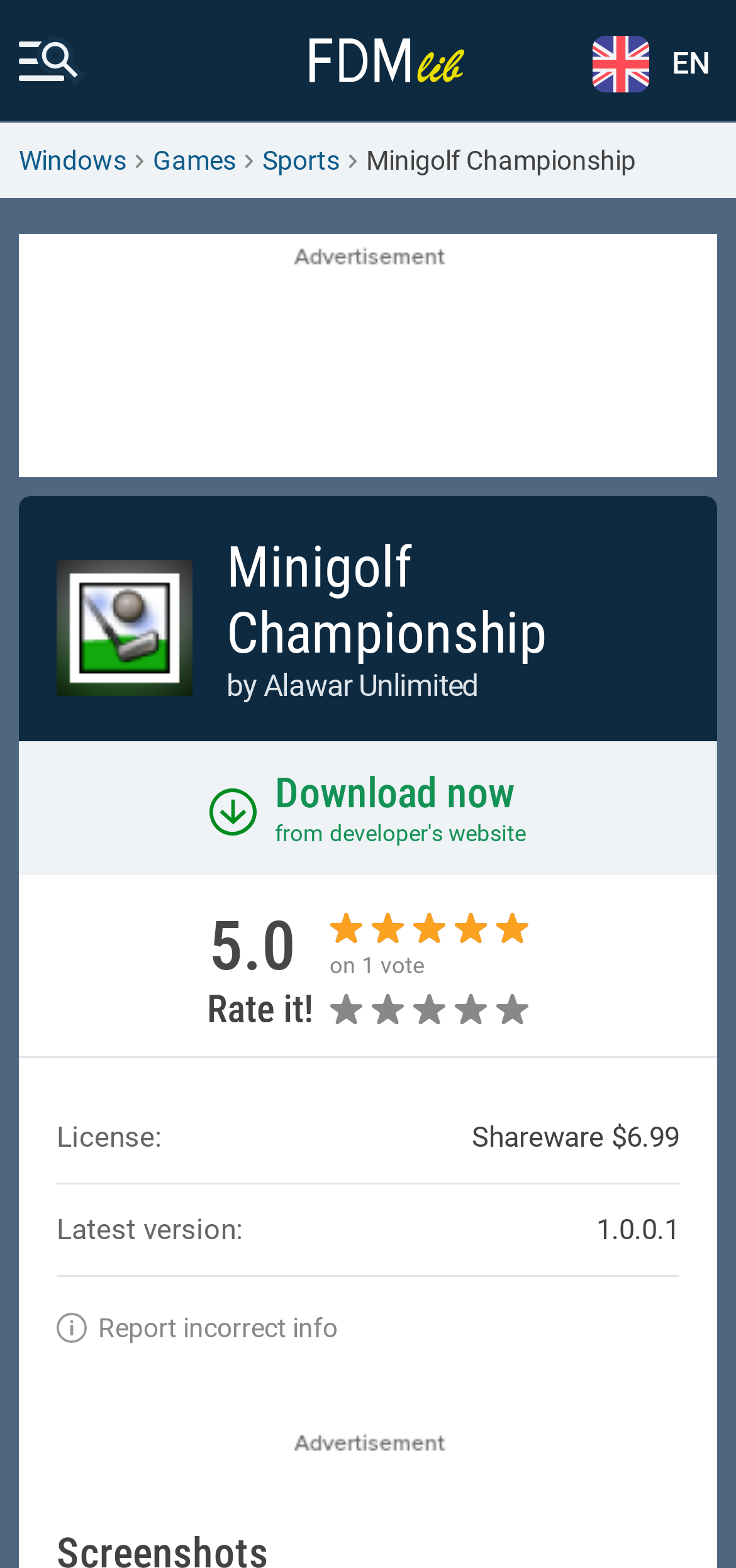Please examine the image and provide a detailed answer to the question: What is the price of the game?

The price of the game can be found in the LayoutTable element, specifically in the StaticText element 'Shareware $6.99'.